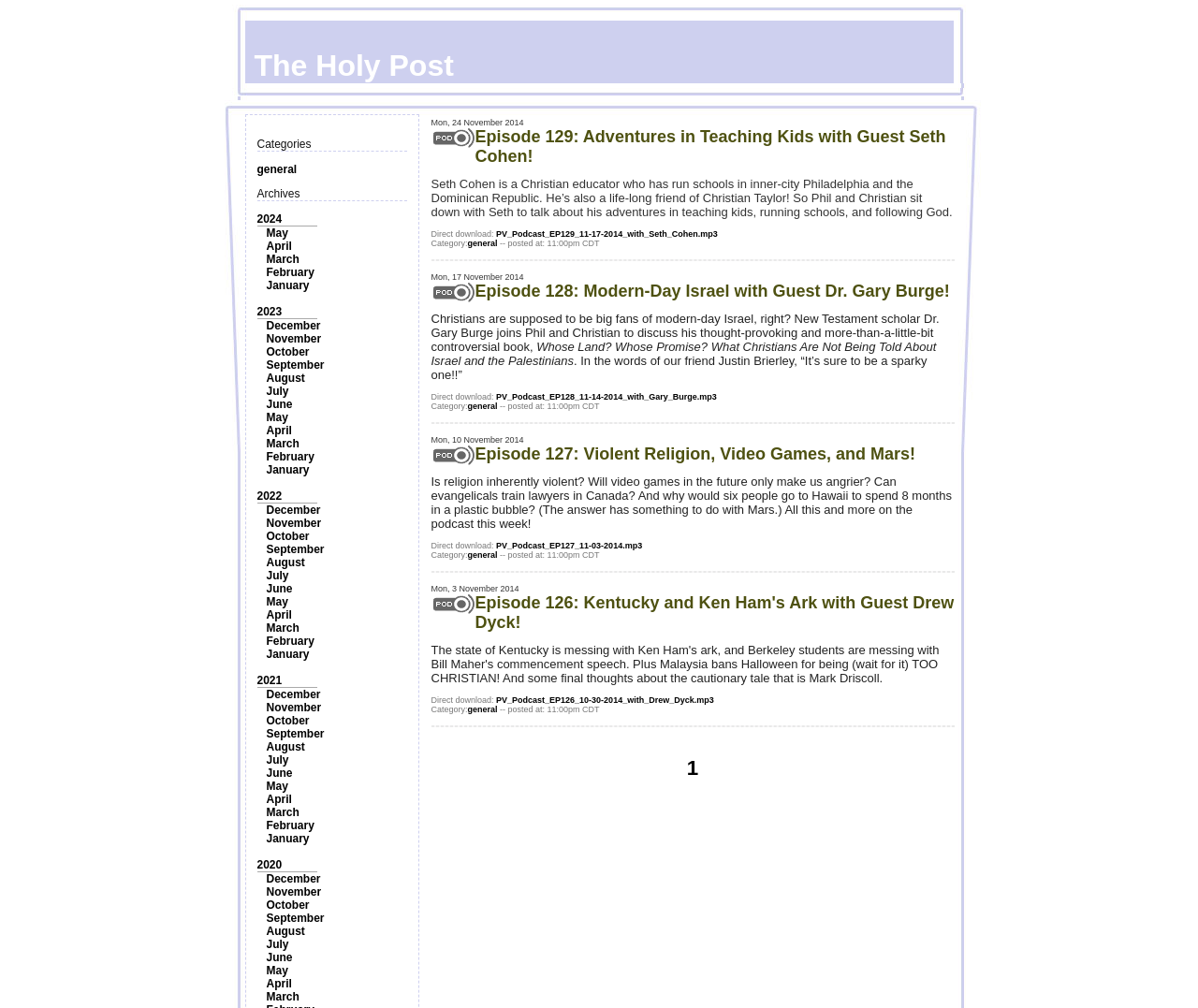Generate a thorough caption detailing the webpage content.

The webpage is titled "The Holy Post" and features a prominent image at the top, taking up about 64% of the width and 9% of the height of the page. Below the image, there are two columns of content. The left column contains a list of categories and archives, with links to specific years (2024, 2023, 2022, 2021, and 2020) and months (January to December) within each year. There are 12 links for each year, one for each month.

The right column contains a table with multiple rows, each representing a podcast episode. Each episode has a title, a brief description, and links to download the episode. The title and description are displayed in a single cell, with the title being a link. Below the title, there is a separator line, and then the description is displayed in a block of text. The description includes information about the guest, the topic, and a brief summary of the episode. There are also links to download the episode and a category label.

There are at least two podcast episodes visible on the page, with the first episode titled "Episode 129: Adventures in Teaching Kids with Guest Seth Cohen!" and the second episode titled "Episode 128: Modern-Day Israel with Guest Dr. Gary Burge!". Each episode has a corresponding image, which is displayed to the left of the title and description.